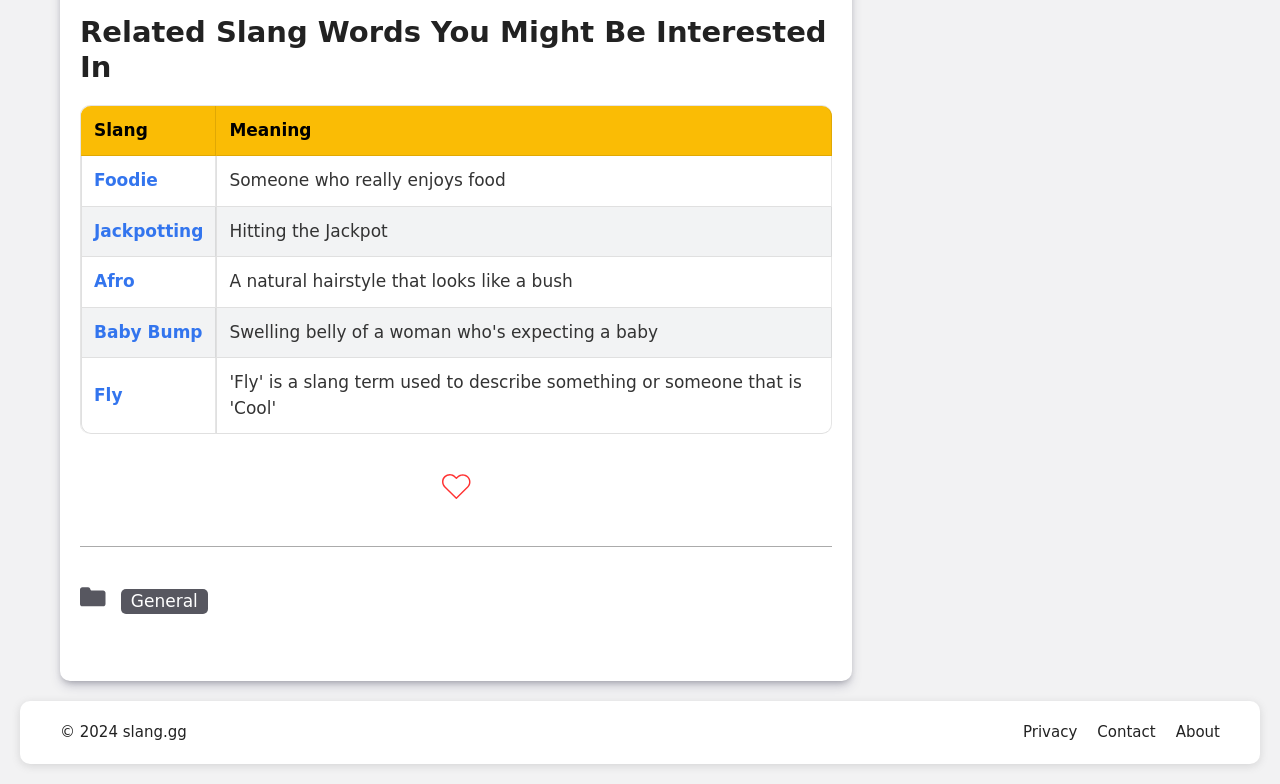What is the meaning of 'Foodie' in the table?
Based on the image, give a one-word or short phrase answer.

Someone who really enjoys food